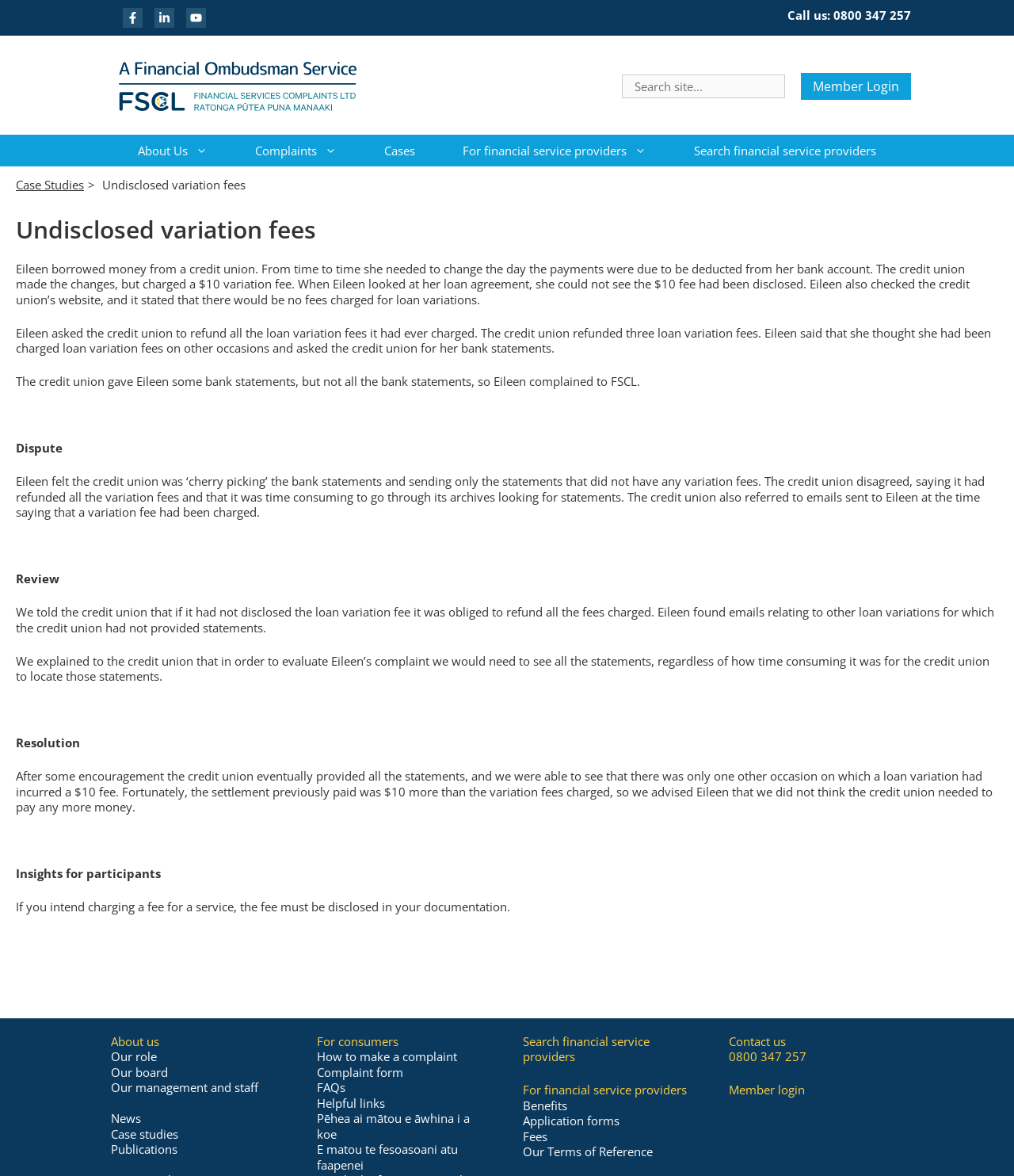Please find and give the text of the main heading on the webpage.

Undisclosed variation fees